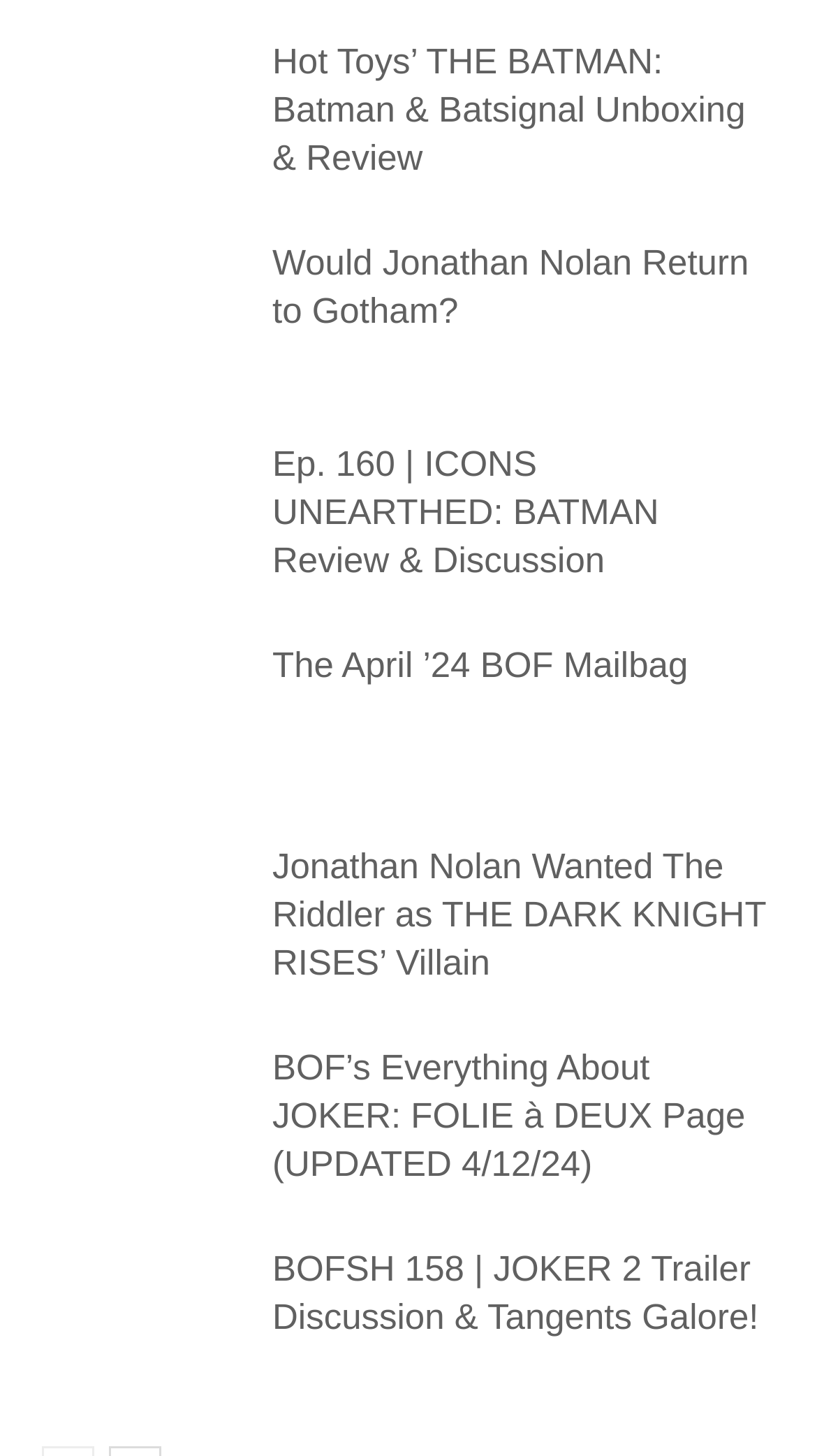Are there any images on this webpage?
Use the screenshot to answer the question with a single word or phrase.

Yes